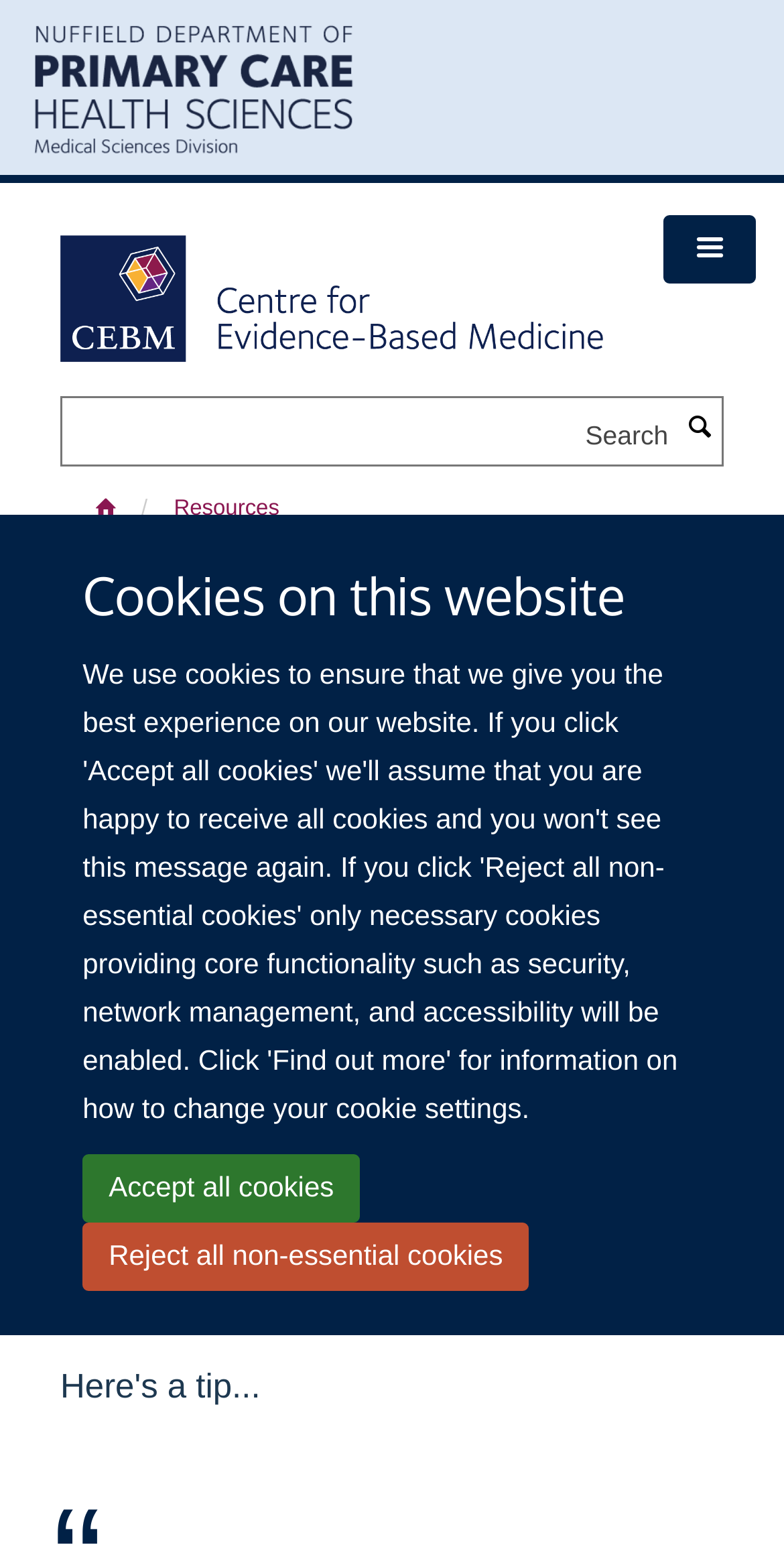Given the description Reject all non-essential cookies, predict the bounding box coordinates of the UI element. Ensure the coordinates are in the format (top-left x, top-left y, bottom-right x, bottom-right y) and all values are between 0 and 1.

[0.105, 0.788, 0.675, 0.832]